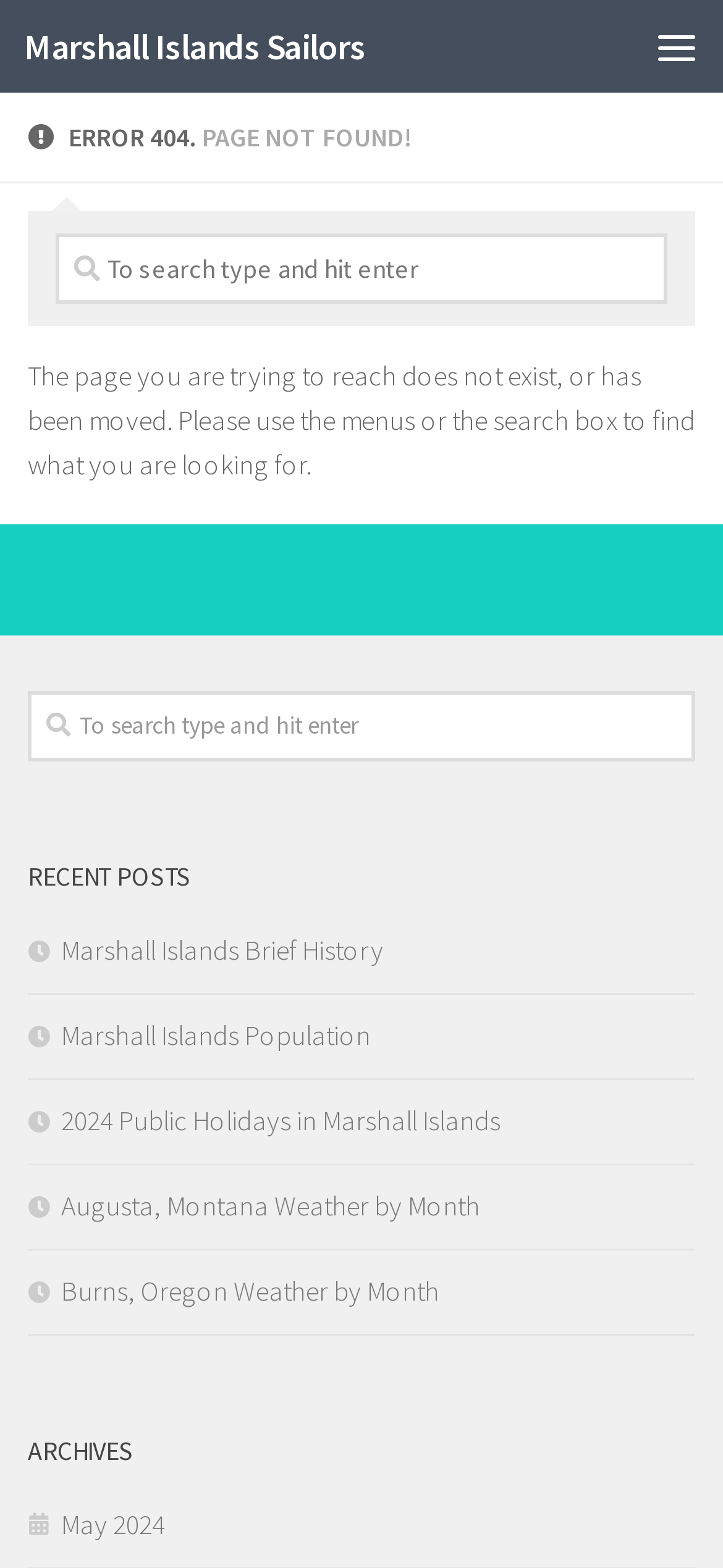What is the category of the links below 'RECENT POSTS'?
From the screenshot, supply a one-word or short-phrase answer.

Marshall Islands related